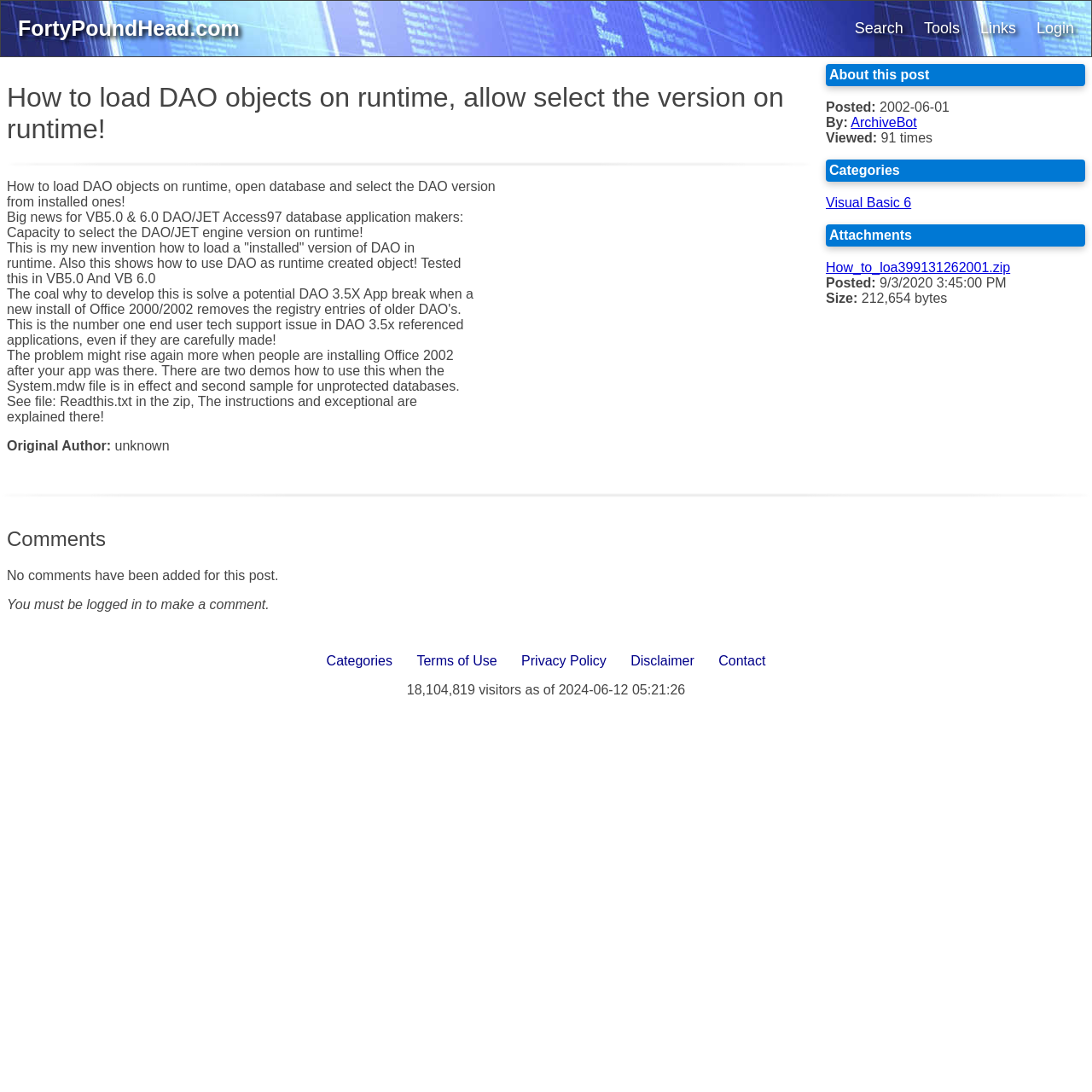What is the purpose of the invention described on this webpage?
Answer the question with detailed information derived from the image.

The webpage describes an invention that allows loading DAO objects on runtime, which means selecting the DAO version on runtime. This invention is useful for VB5.0 and 6.0 DAO/JET Access97 database application makers.